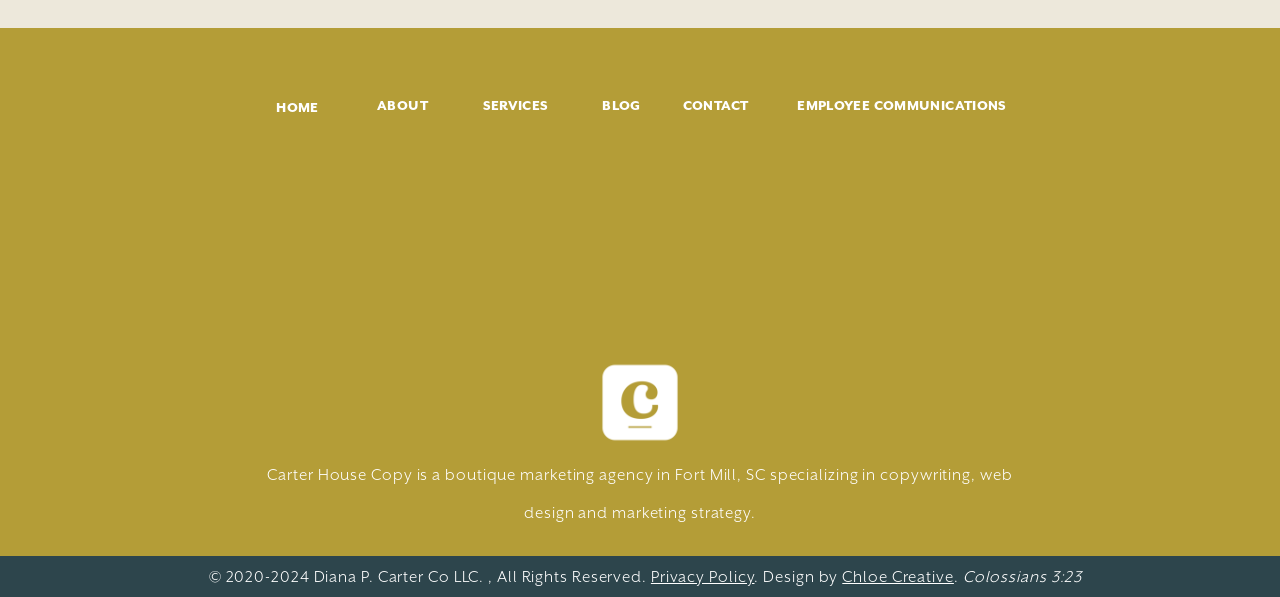Please locate the bounding box coordinates of the element's region that needs to be clicked to follow the instruction: "Read the company description". The bounding box coordinates should be provided as four float numbers between 0 and 1, i.e., [left, top, right, bottom].

[0.209, 0.781, 0.791, 0.874]